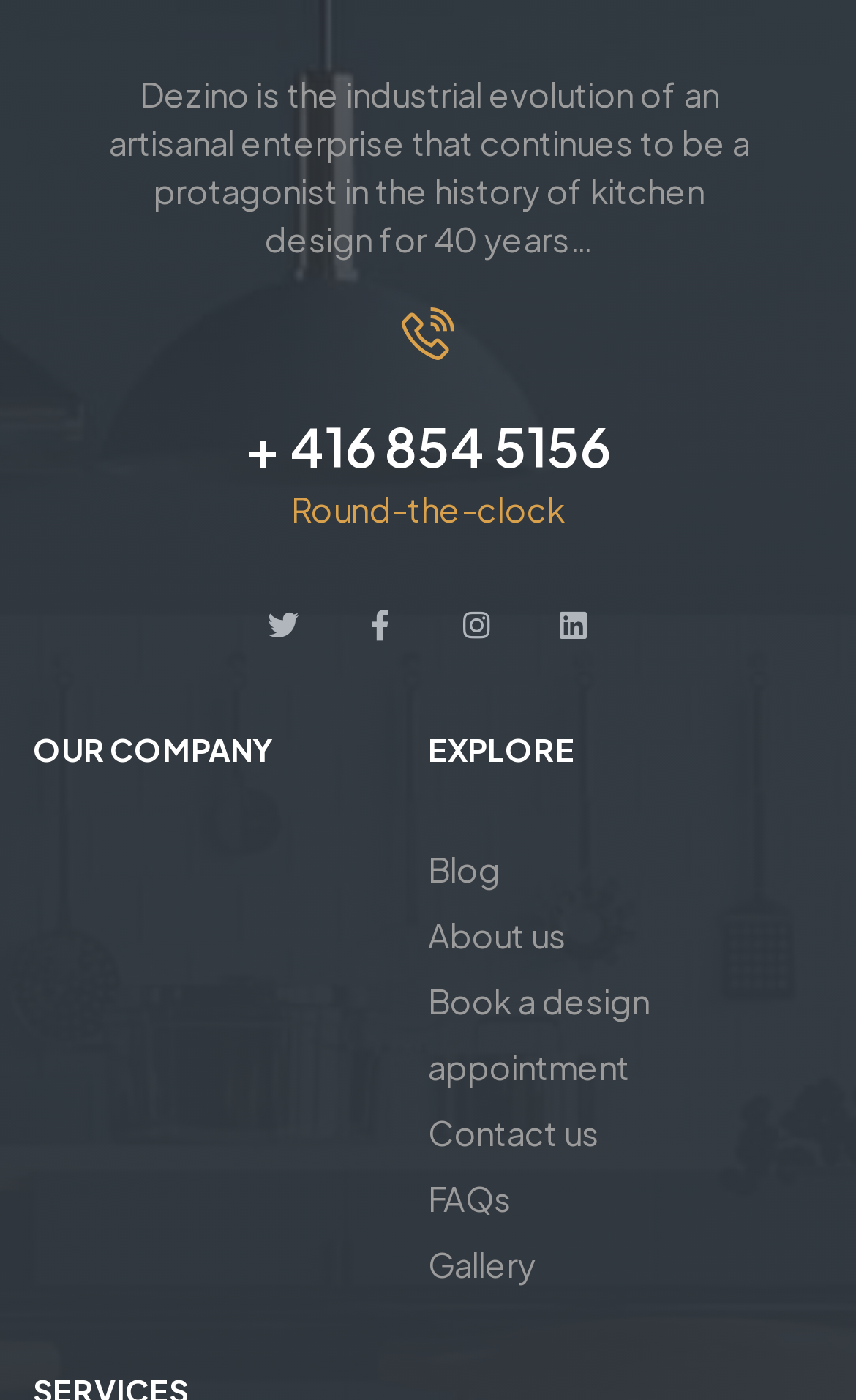Locate the bounding box coordinates for the element described below: "About us". The coordinates must be four float values between 0 and 1, formatted as [left, top, right, bottom].

[0.5, 0.645, 0.962, 0.692]